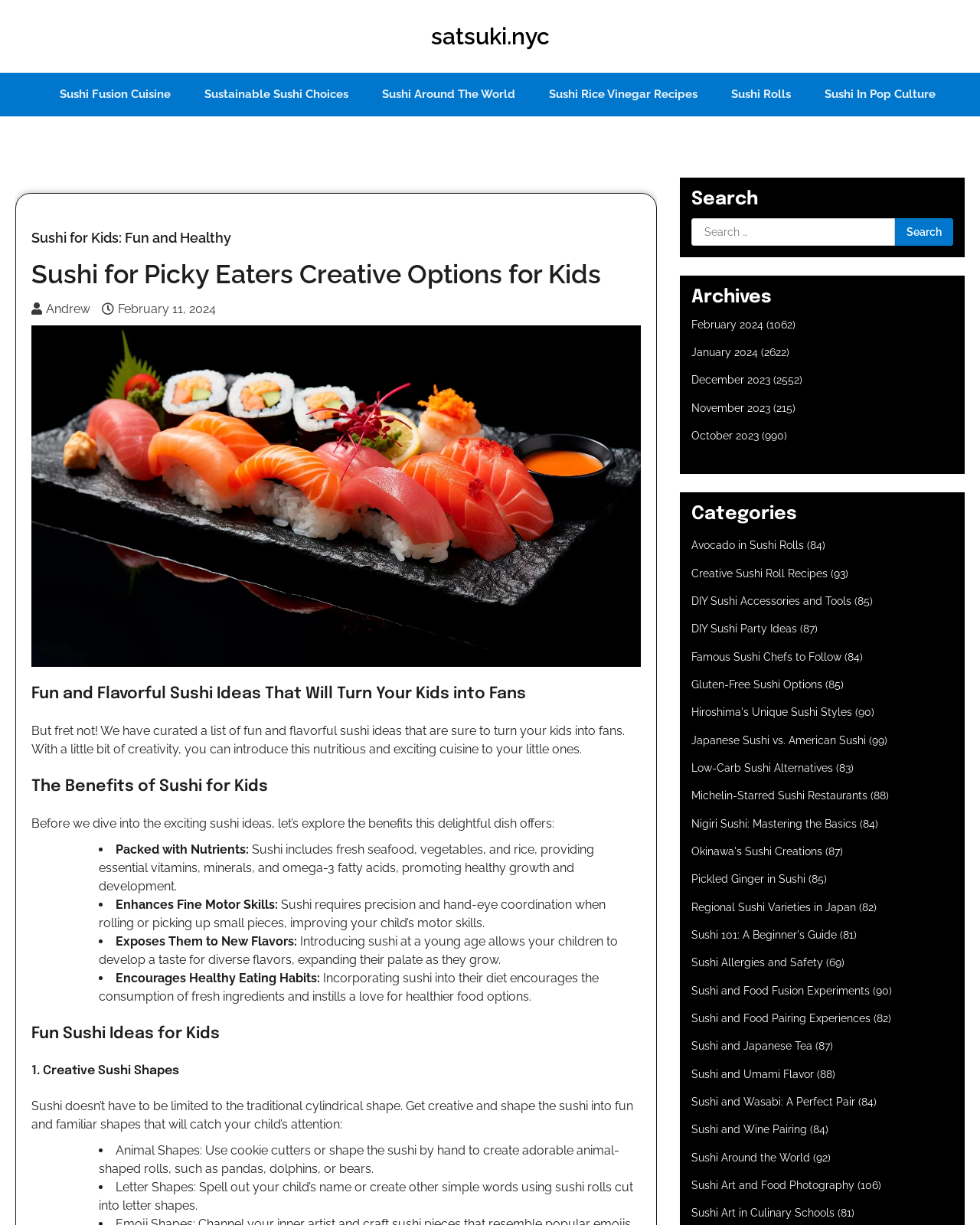Please locate the bounding box coordinates of the element that needs to be clicked to achieve the following instruction: "Visit Nathan on Twitter". The coordinates should be four float numbers between 0 and 1, i.e., [left, top, right, bottom].

None